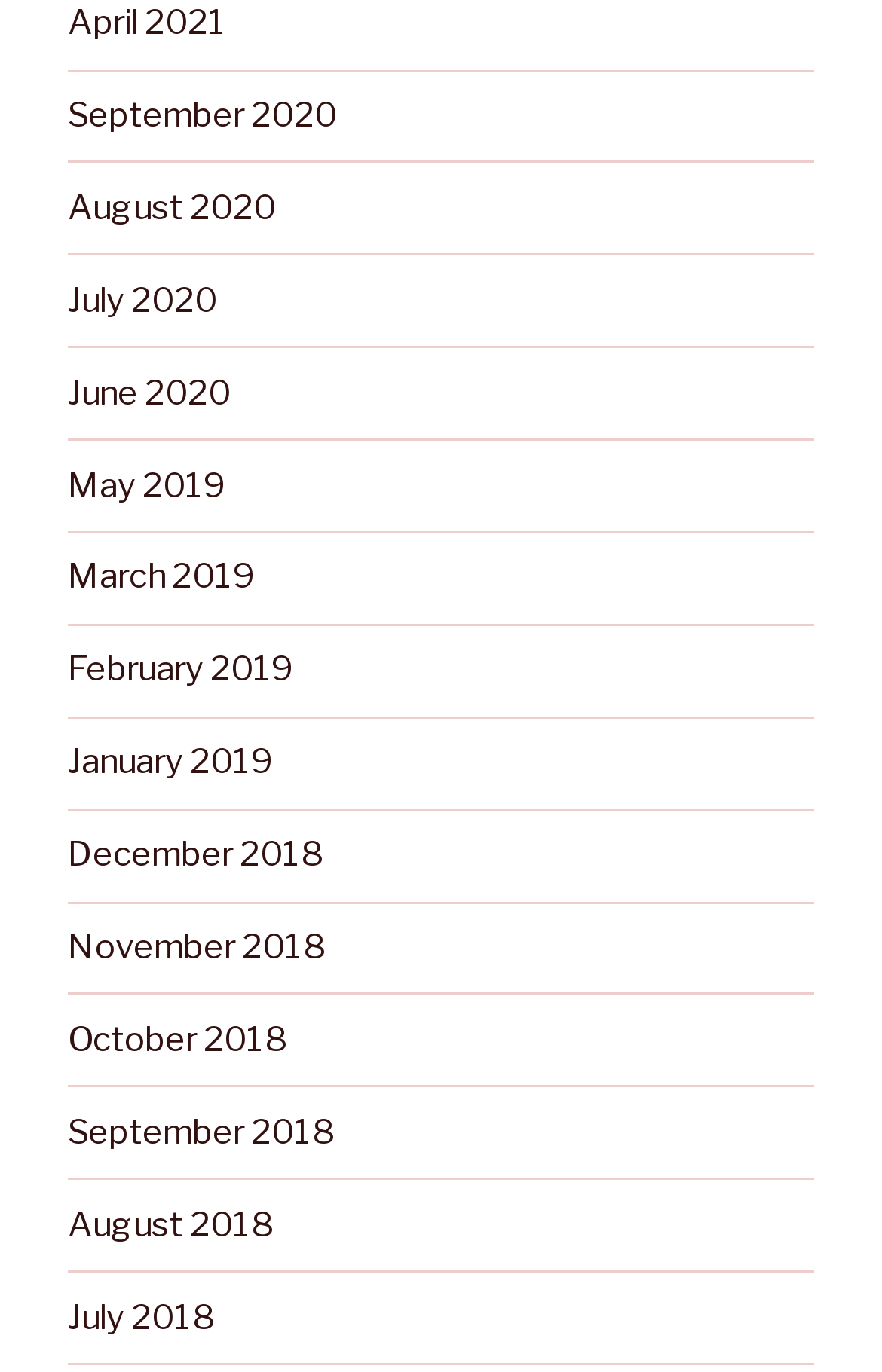Provide a brief response to the question below using a single word or phrase: 
What is the year of the third link from the top?

2020